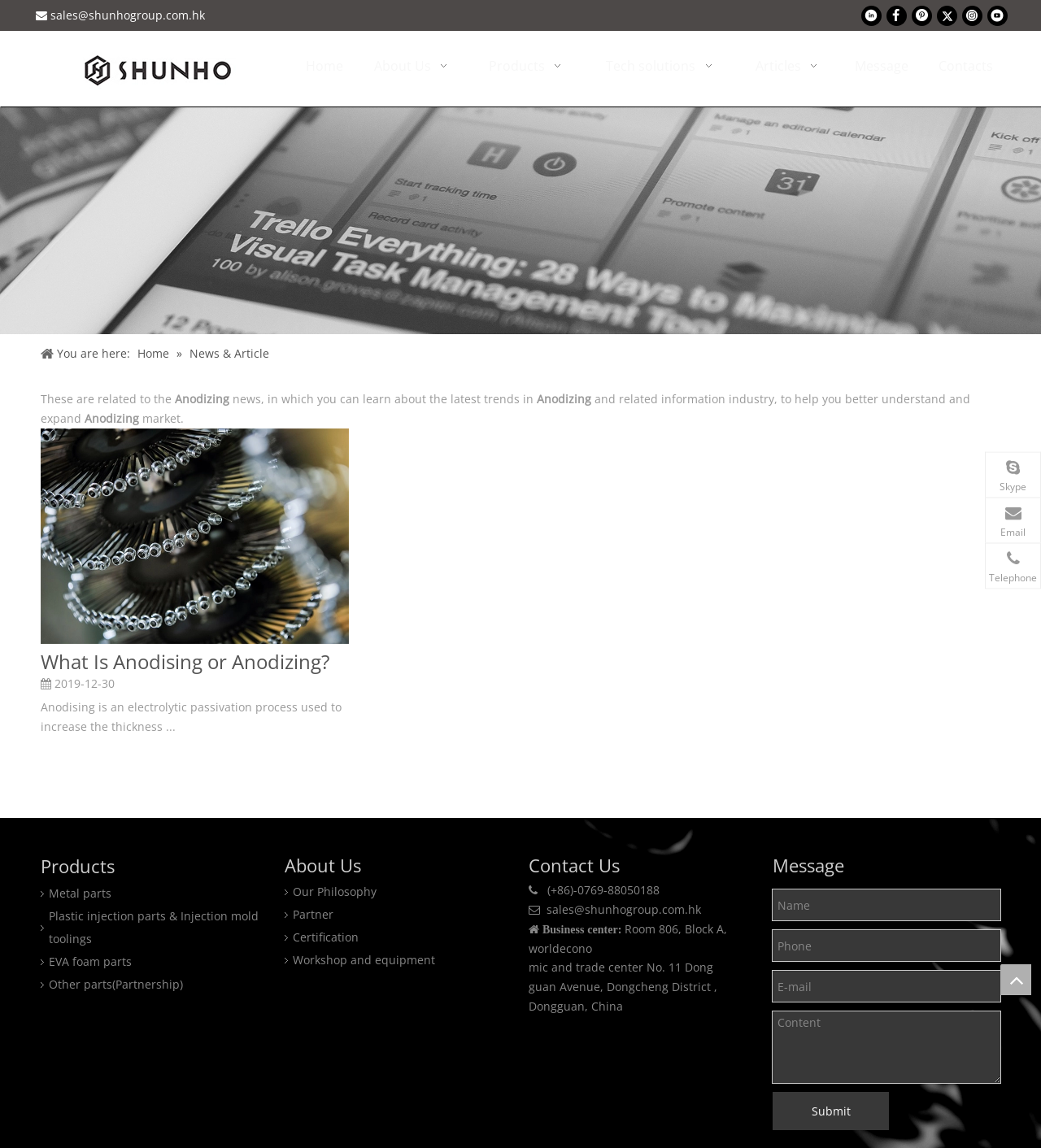From the webpage screenshot, identify the region described by EVA foam parts. Provide the bounding box coordinates as (top-left x, top-left y, bottom-right x, bottom-right y), with each value being a floating point number between 0 and 1.

[0.047, 0.831, 0.127, 0.844]